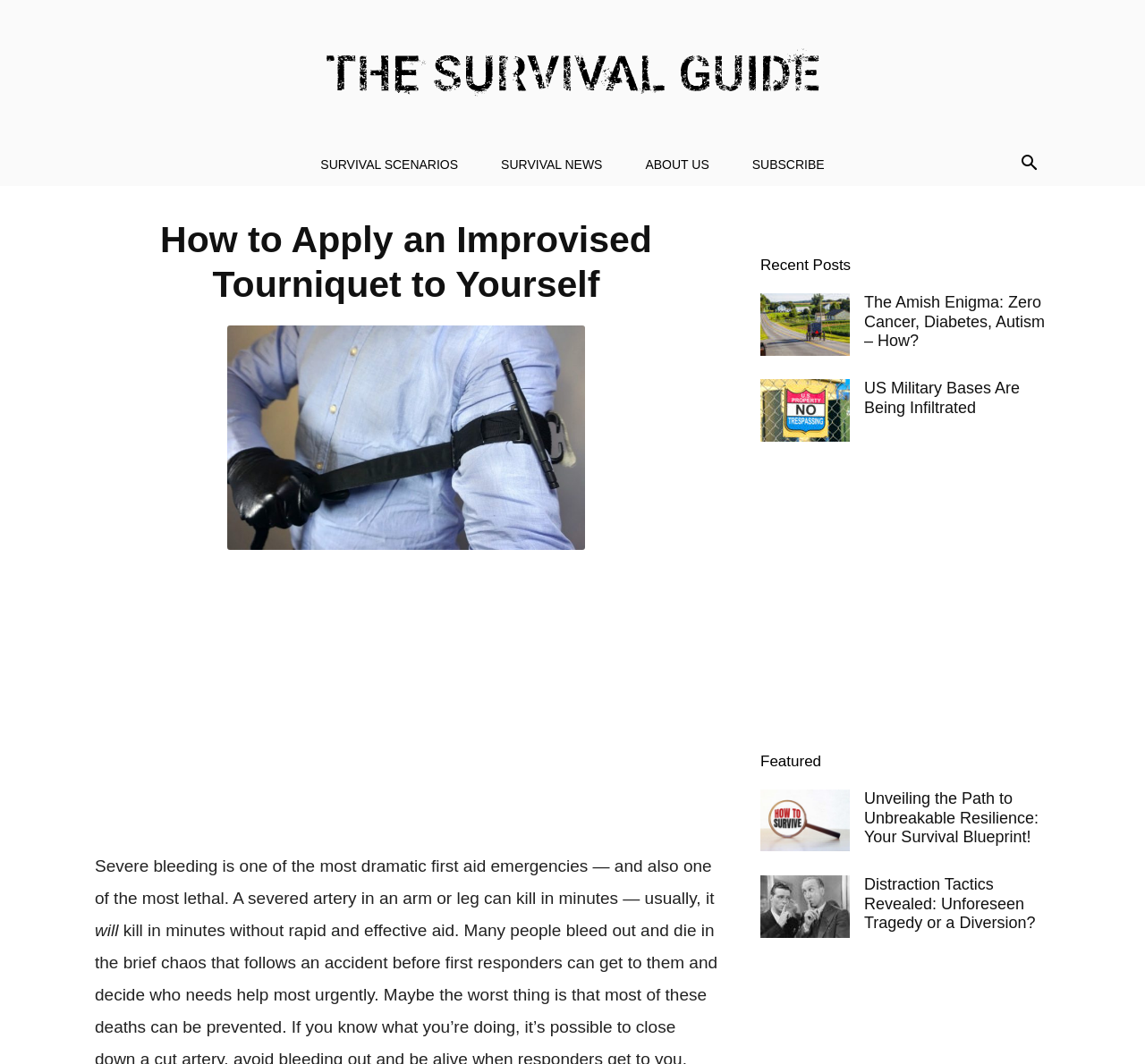What is the main topic of this webpage?
Using the image as a reference, answer the question in detail.

Based on the webpage structure and content, it appears that the main topic of this webpage is a survival guide, specifically focusing on first aid emergencies and self-sufficiency.